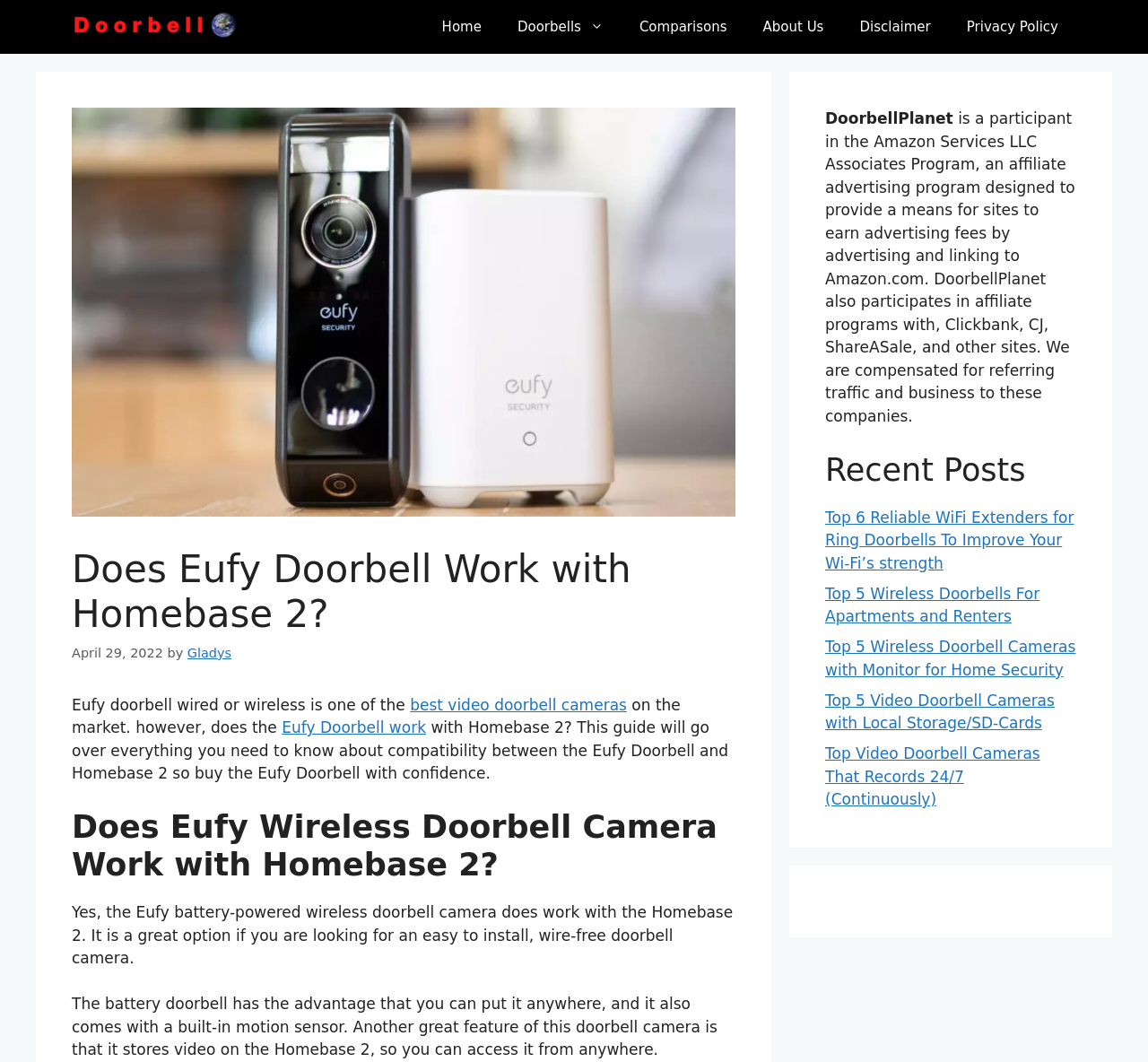Could you find the bounding box coordinates of the clickable area to complete this instruction: "Click the 'Top 6 Reliable WiFi Extenders for Ring Doorbells To Improve Your Wi-Fi’s strength' link"?

[0.719, 0.478, 0.936, 0.538]